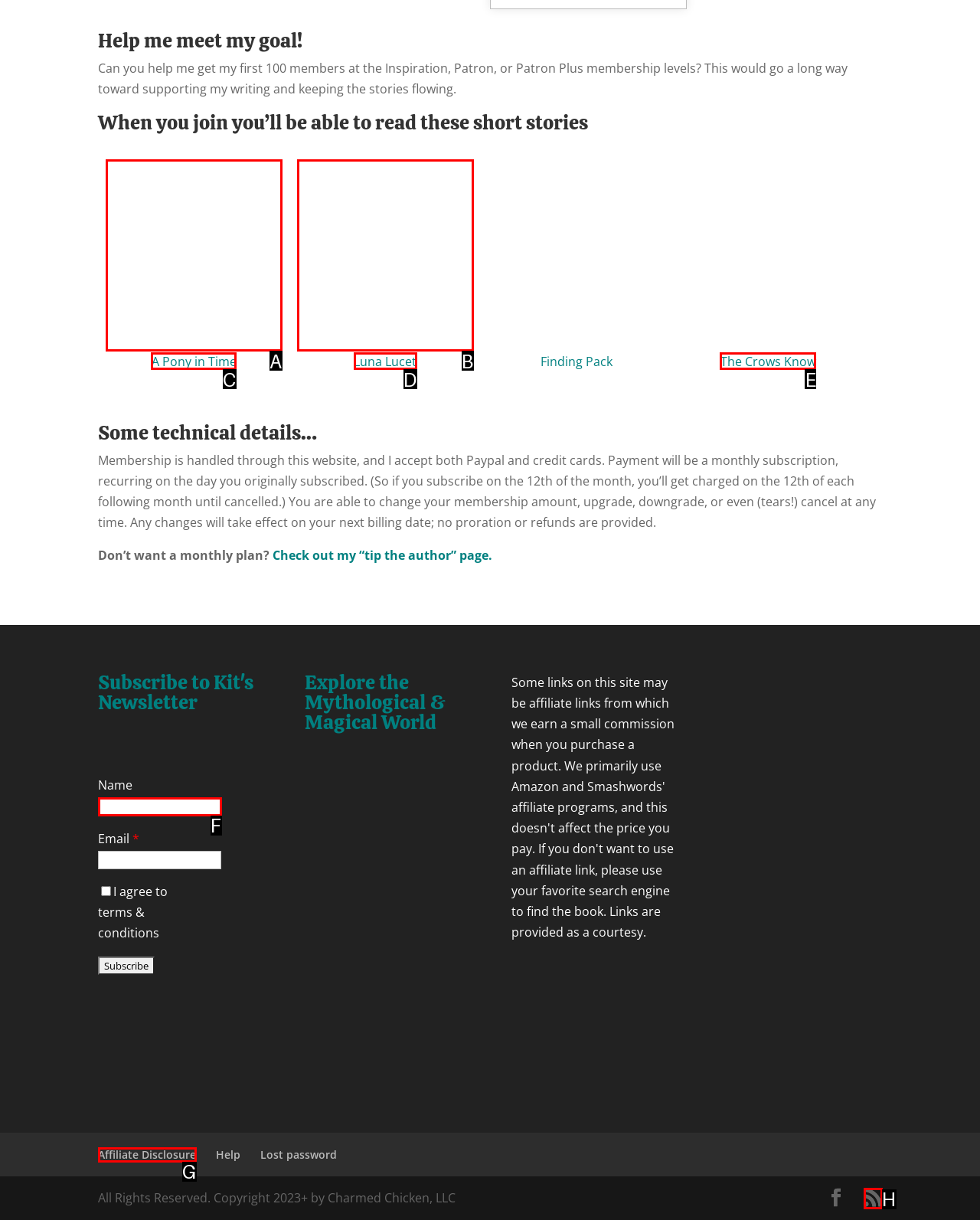Determine the letter of the UI element I should click on to complete the task: Read the short story 'A Pony in Time' from the provided choices in the screenshot.

C